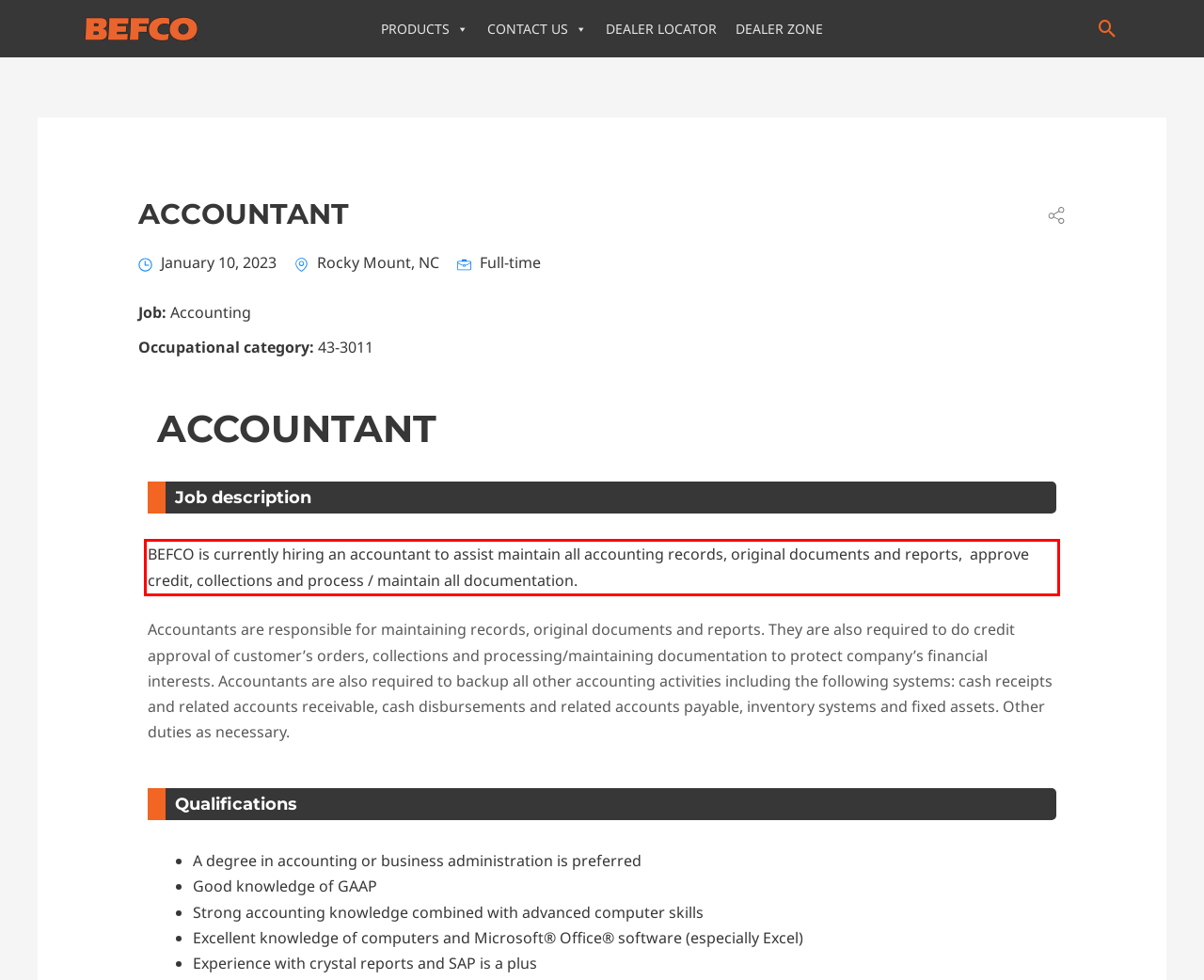Please recognize and transcribe the text located inside the red bounding box in the webpage image.

BEFCO is currently hiring an accountant to assist maintain all accounting records, original documents and reports, approve credit, collections and process / maintain all documentation.